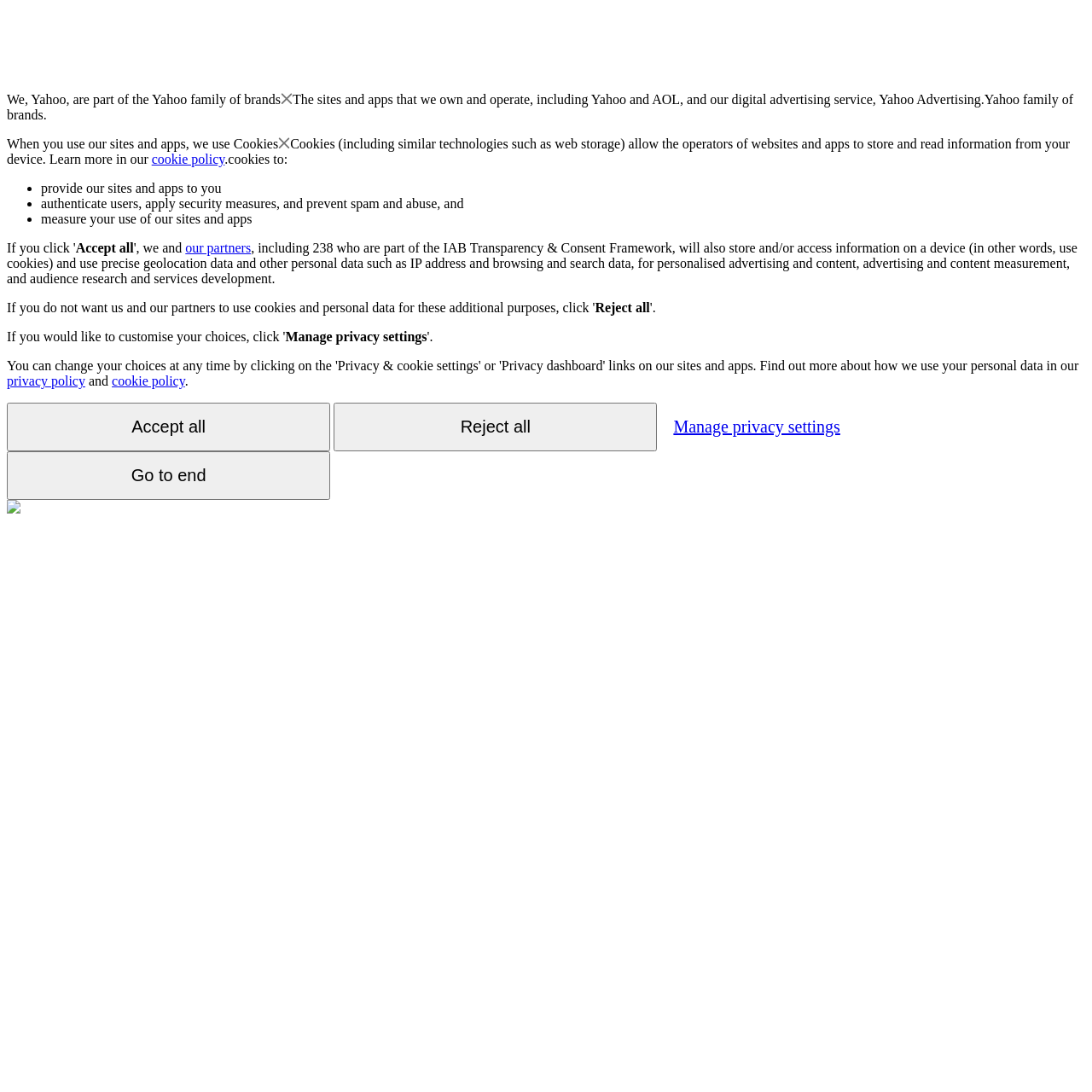Respond to the question below with a single word or phrase:
How many partners are part of the IAB Transparency & Consent Framework?

238